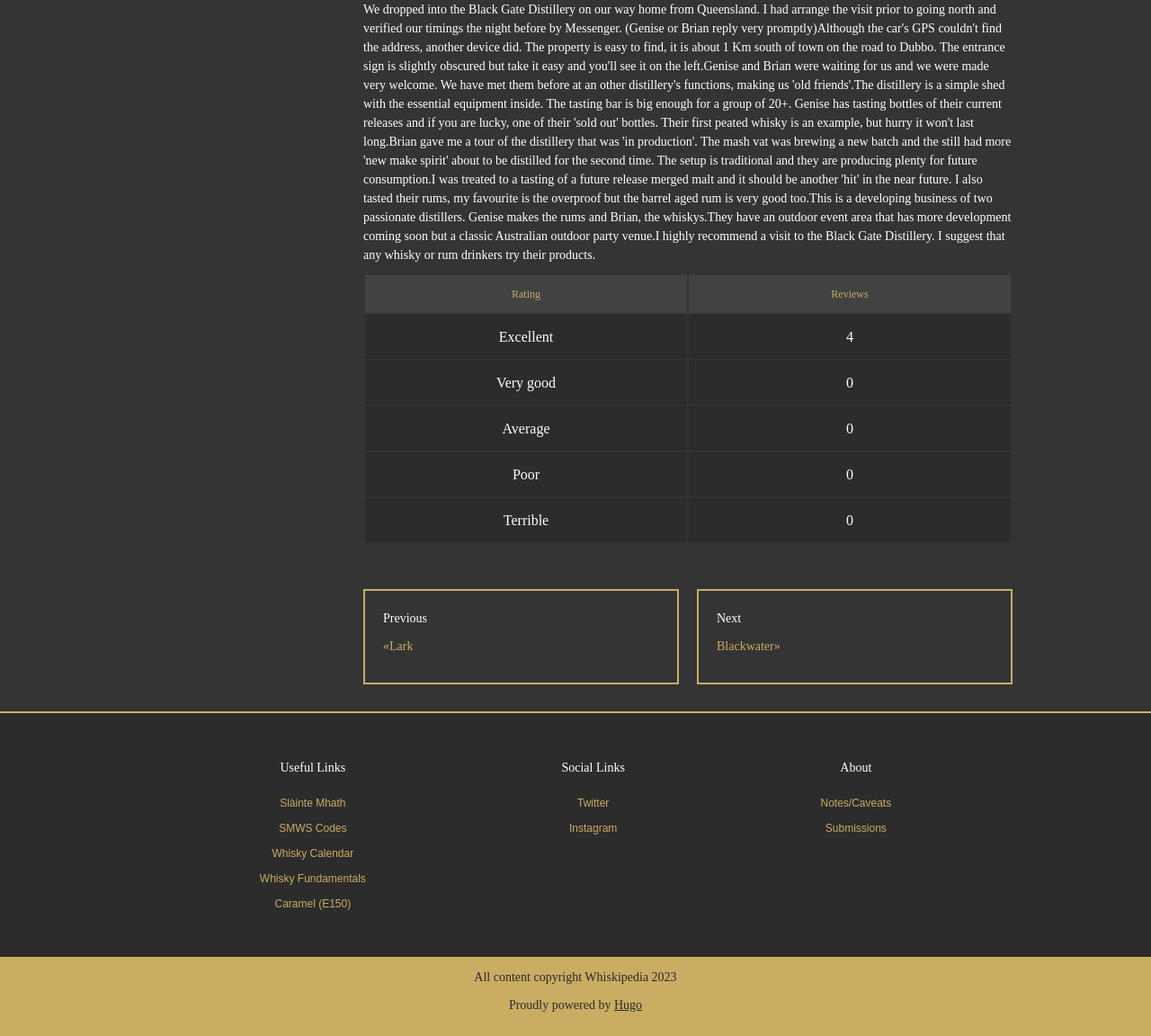What is the copyright year of the website?
Please use the visual content to give a single word or phrase answer.

2023